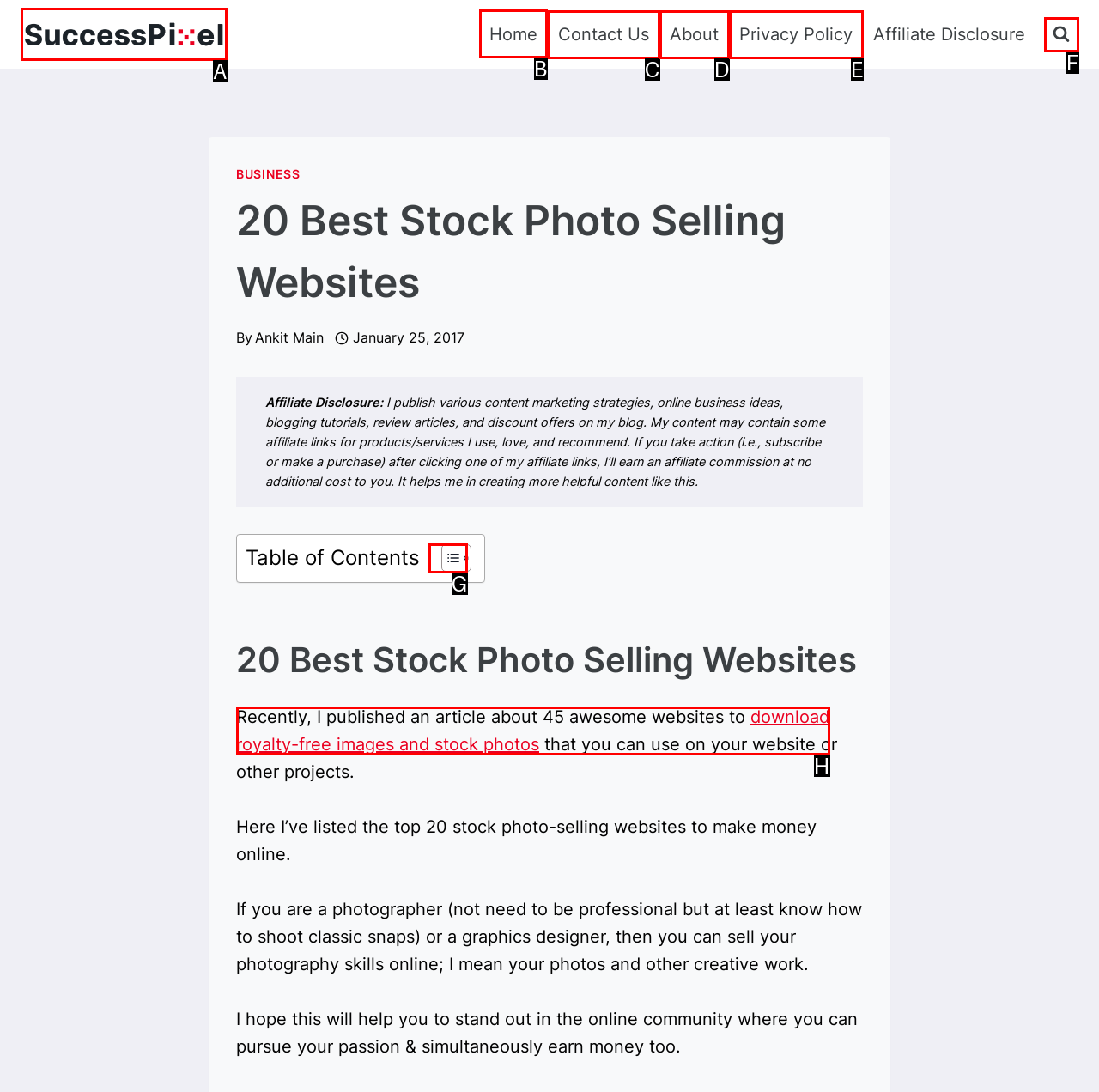Select the appropriate HTML element that needs to be clicked to execute the following task: Go to Home page. Respond with the letter of the option.

B